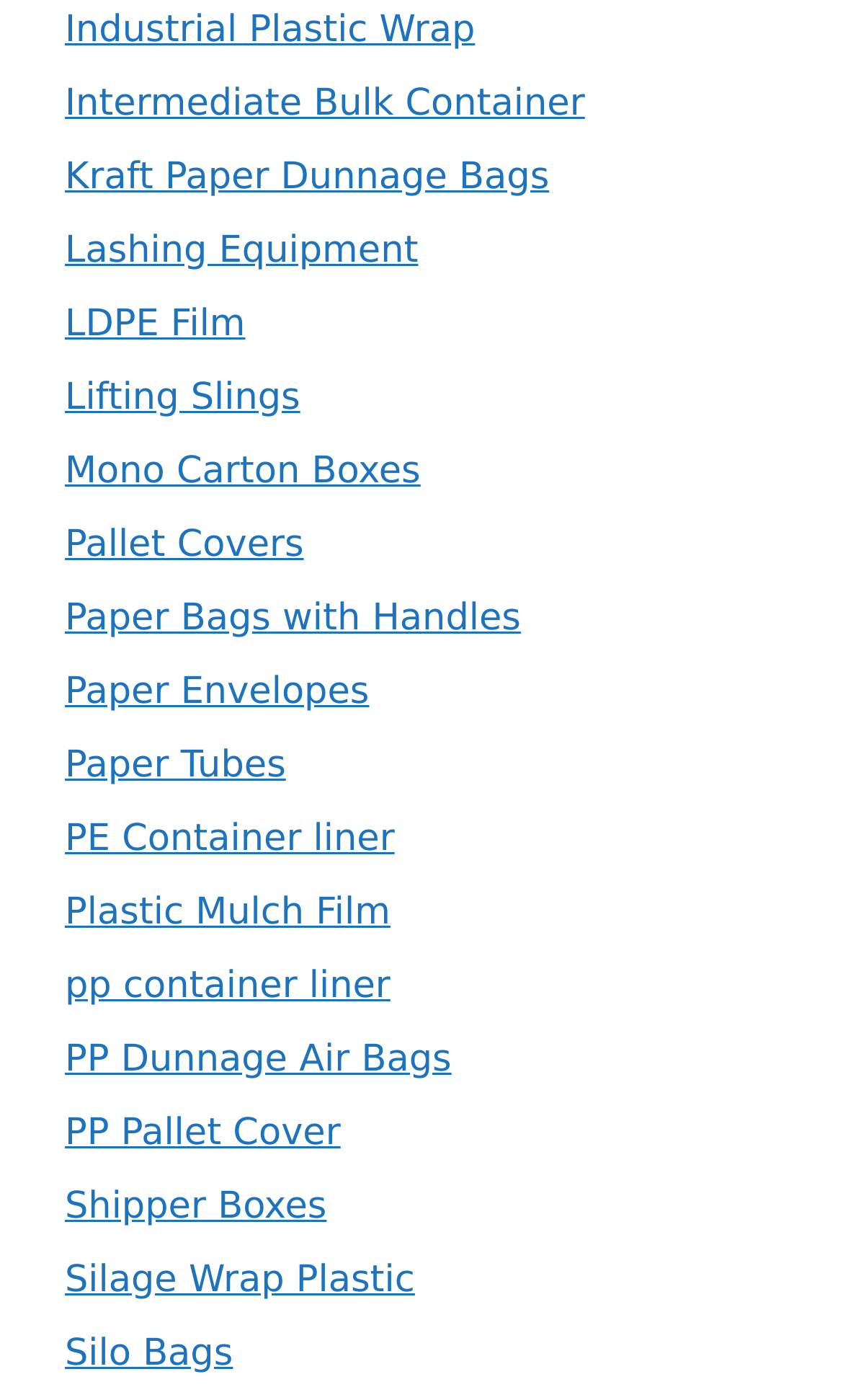Answer the question using only a single word or phrase: 
What type of products are primarily listed on this webpage?

Packaging materials